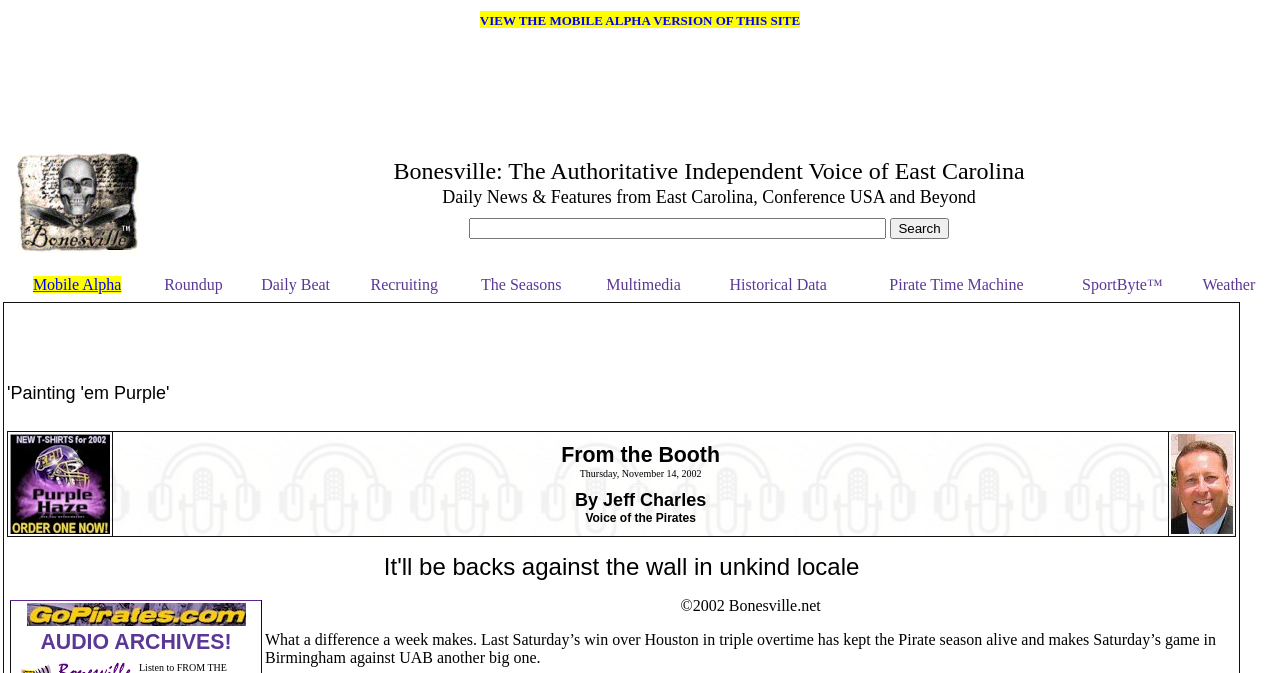What is the copyright year of the website?
Using the information from the image, answer the question thoroughly.

The copyright information is located at the bottom of the webpage, and it states '©2002 Bonesville.net', which suggests that the copyright year of the website is 2002.